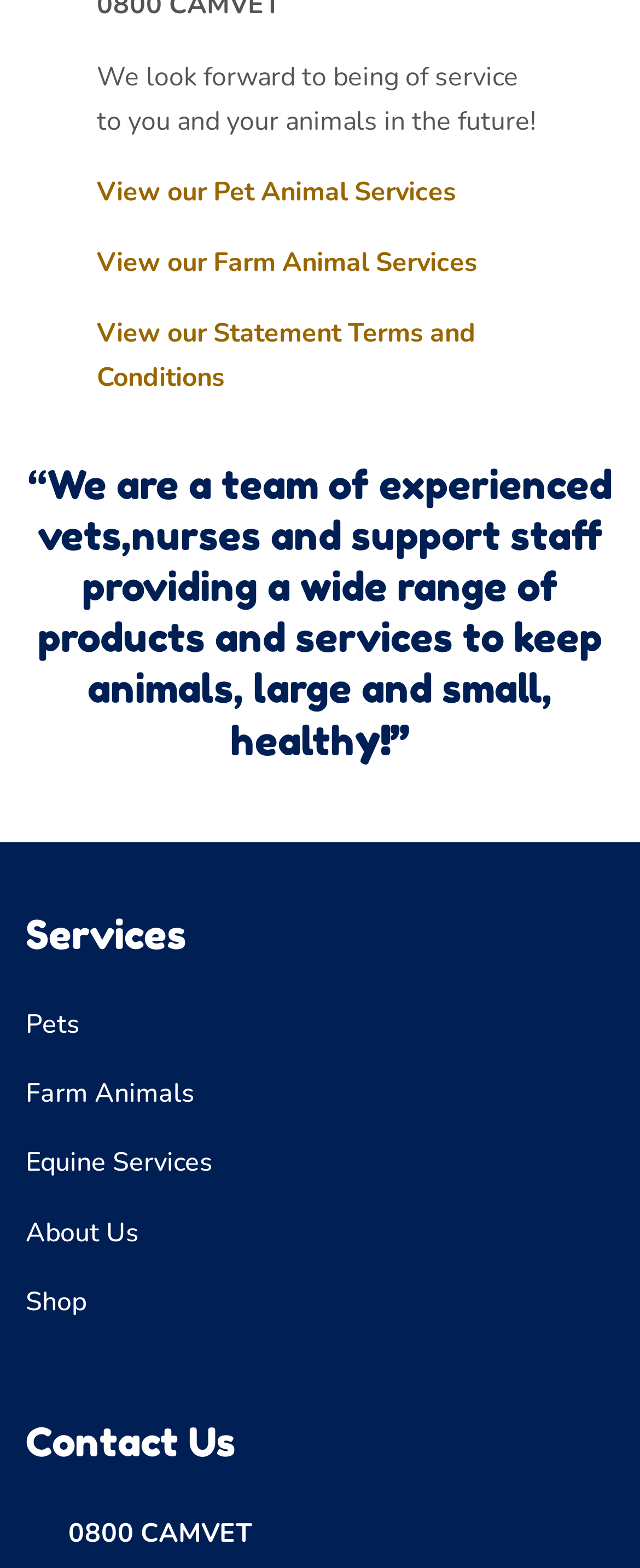What is the main profession of the team?
Give a one-word or short-phrase answer derived from the screenshot.

Vets